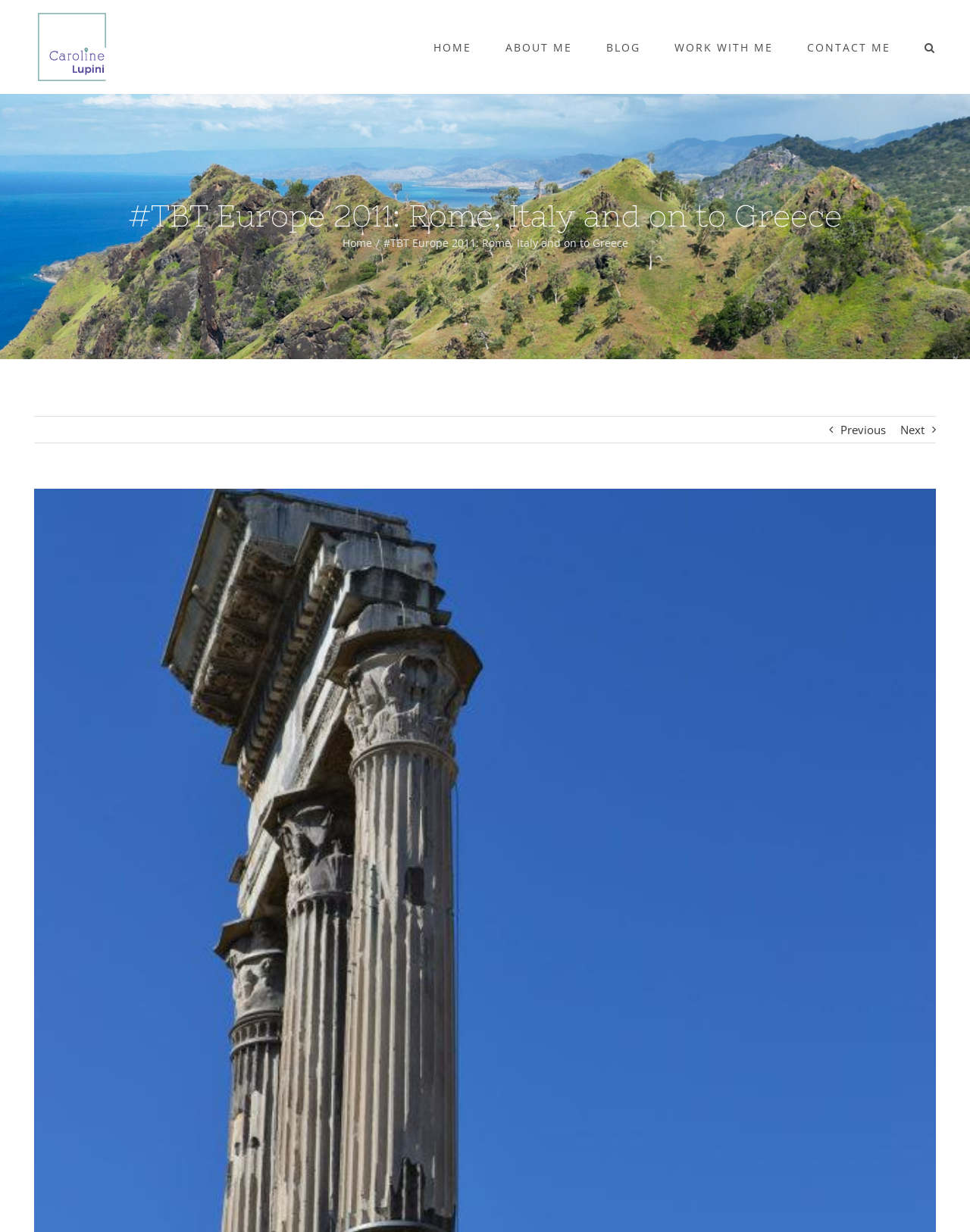Using the webpage screenshot and the element description Home, determine the bounding box coordinates. Specify the coordinates in the format (top-left x, top-left y, bottom-right x, bottom-right y) with values ranging from 0 to 1.

[0.353, 0.191, 0.383, 0.203]